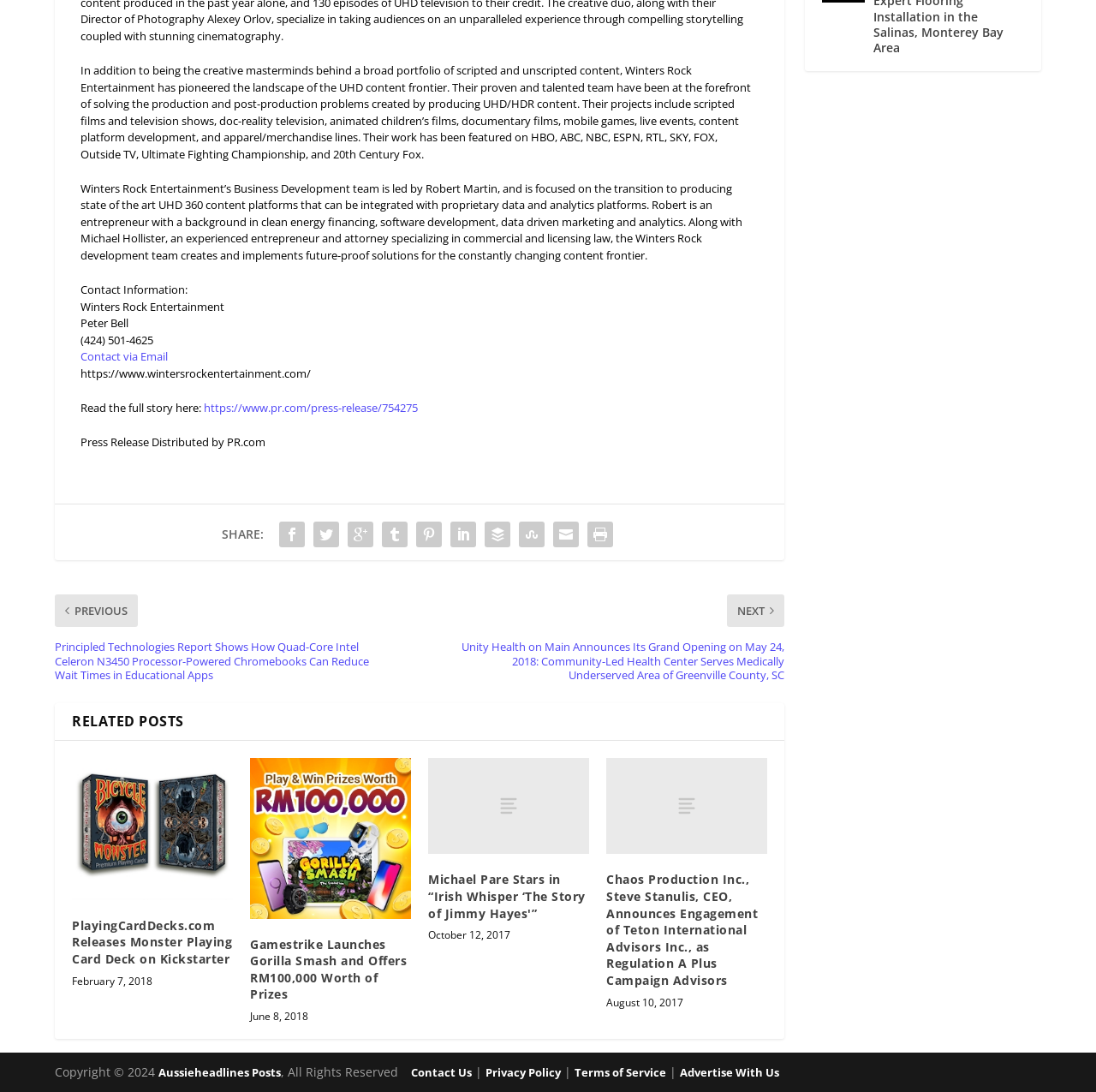What is the contact information for Peter Bell?
Look at the image and respond with a single word or a short phrase.

(424) 501-4625